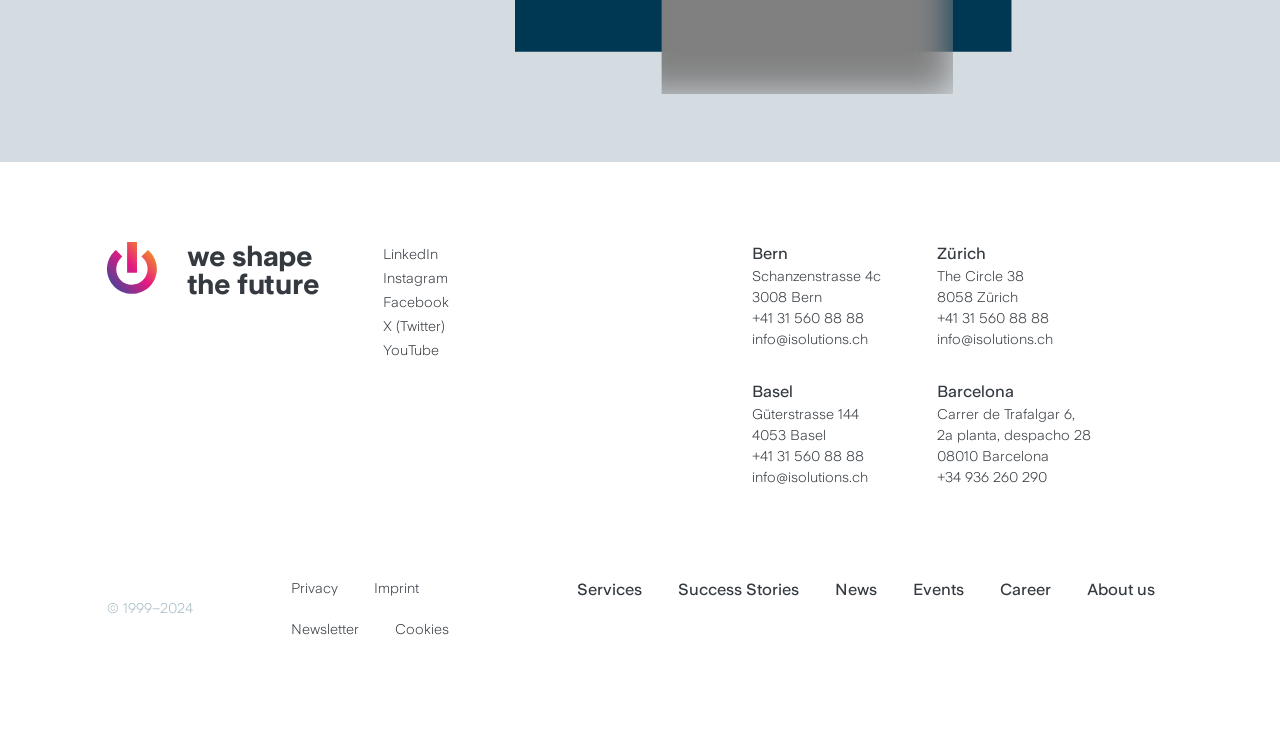Using the description "+41 31 560 88 88", locate and provide the bounding box of the UI element.

[0.588, 0.611, 0.675, 0.639]